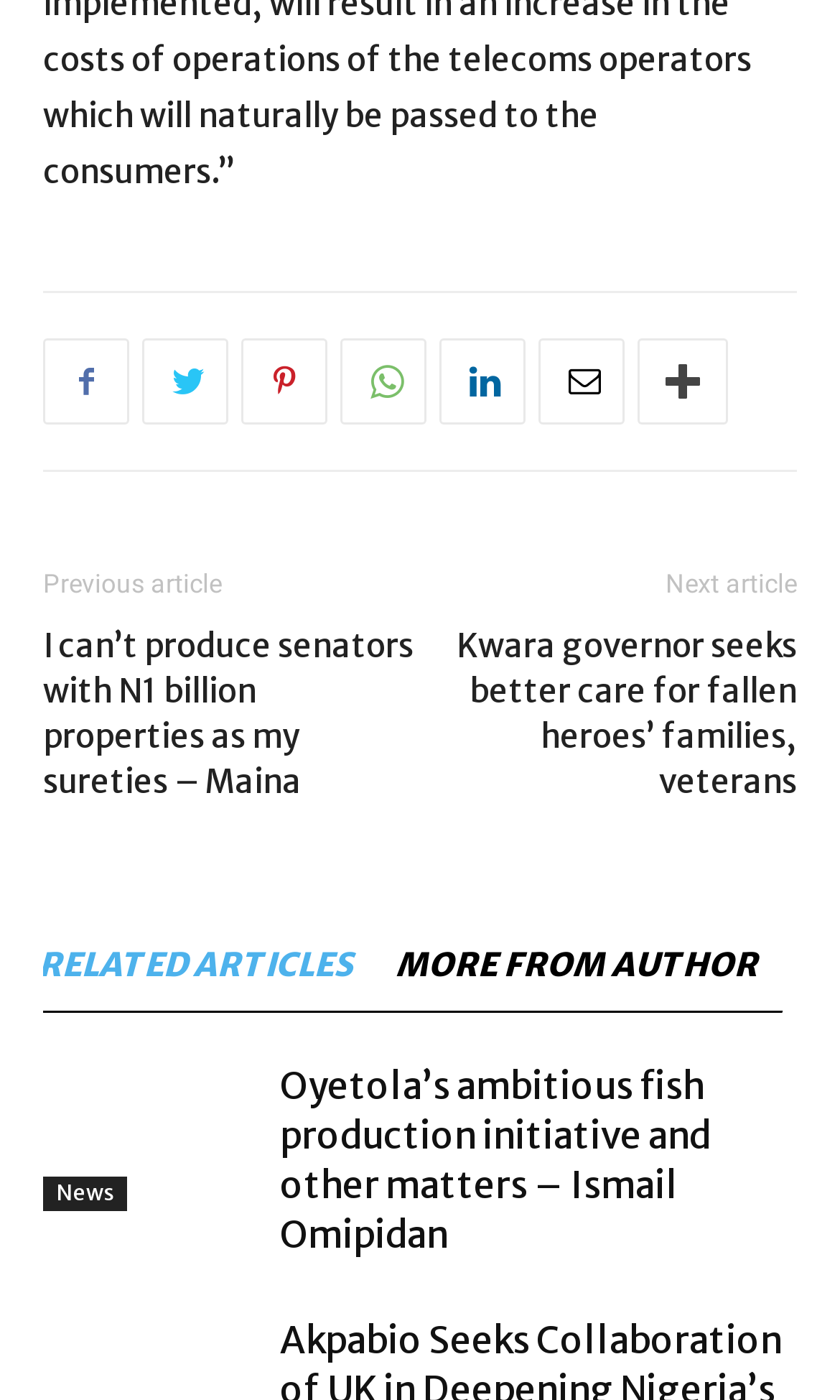What is the title of the related articles section?
Please provide a detailed answer to the question.

I looked at the heading element with the text 'RELATED ARTICLES MORE FROM AUTHOR' and determined that it is the title of the related articles section.